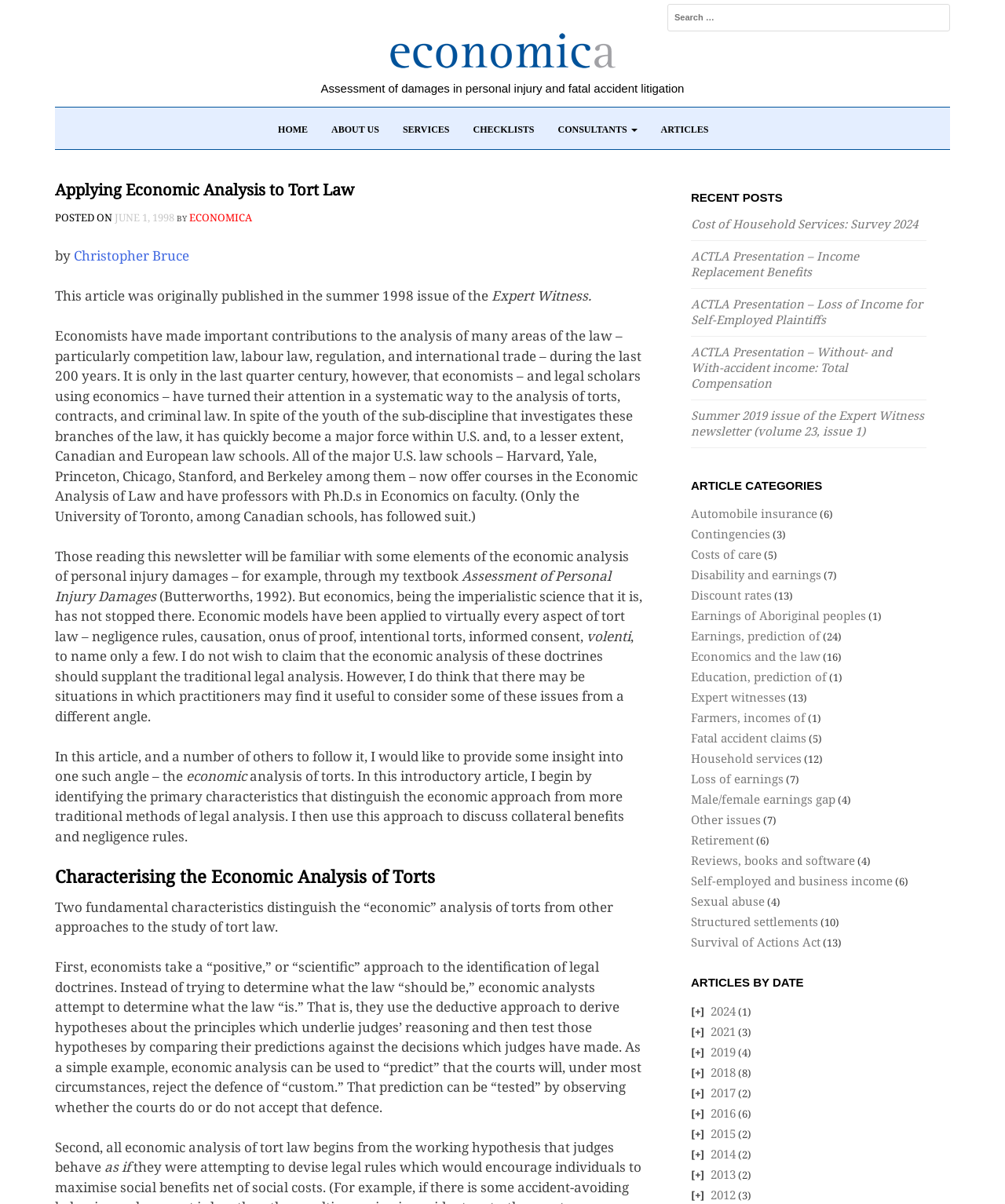Who is the author of the article?
Look at the screenshot and give a one-word or phrase answer.

Christopher Bruce